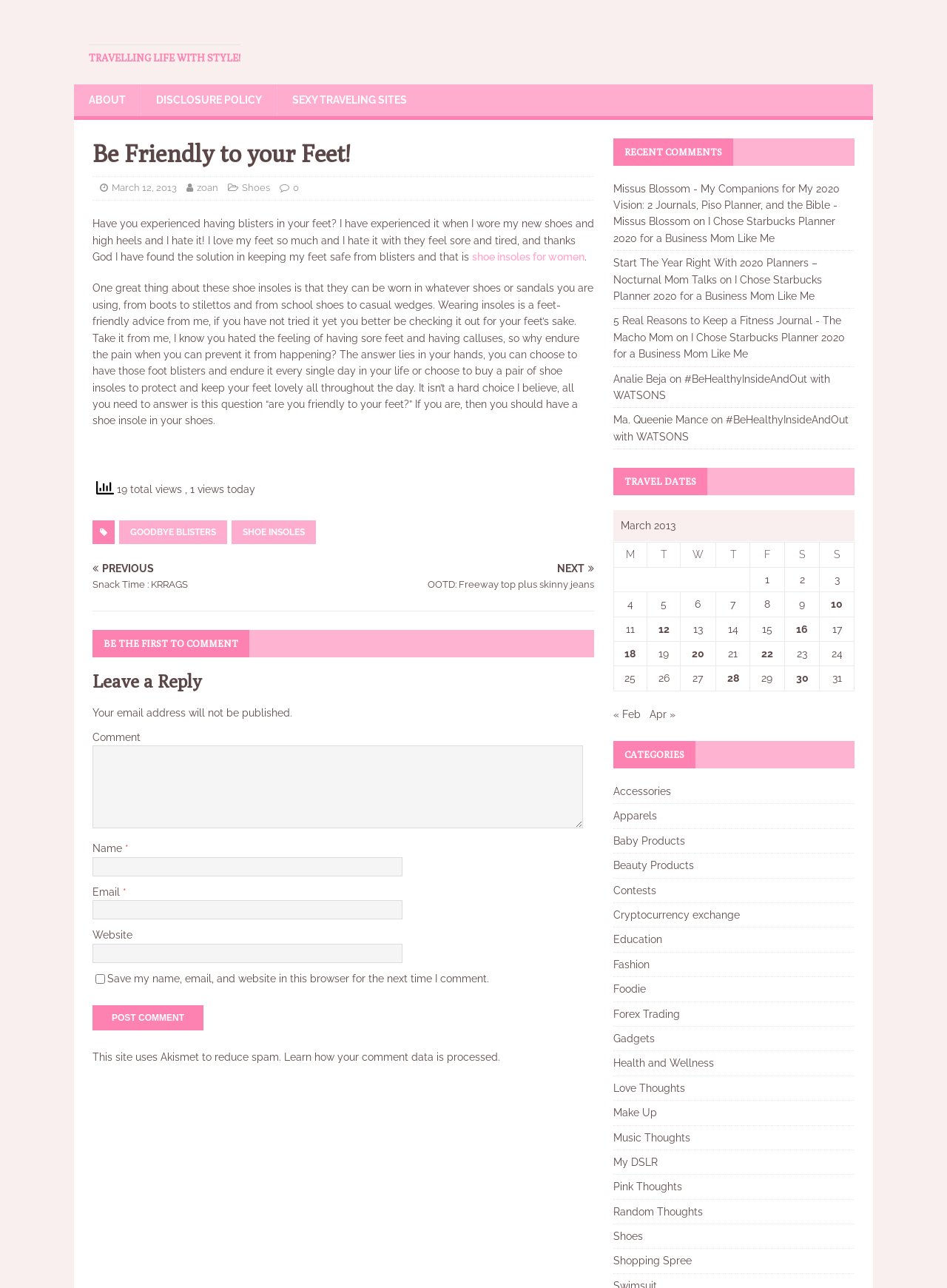What is the purpose of shoe insoles?
Please give a detailed and elaborate answer to the question.

The purpose of shoe insoles is to prevent foot blisters, as mentioned in the article. The author suggests wearing insoles to keep feet safe from blisters and to prevent pain.